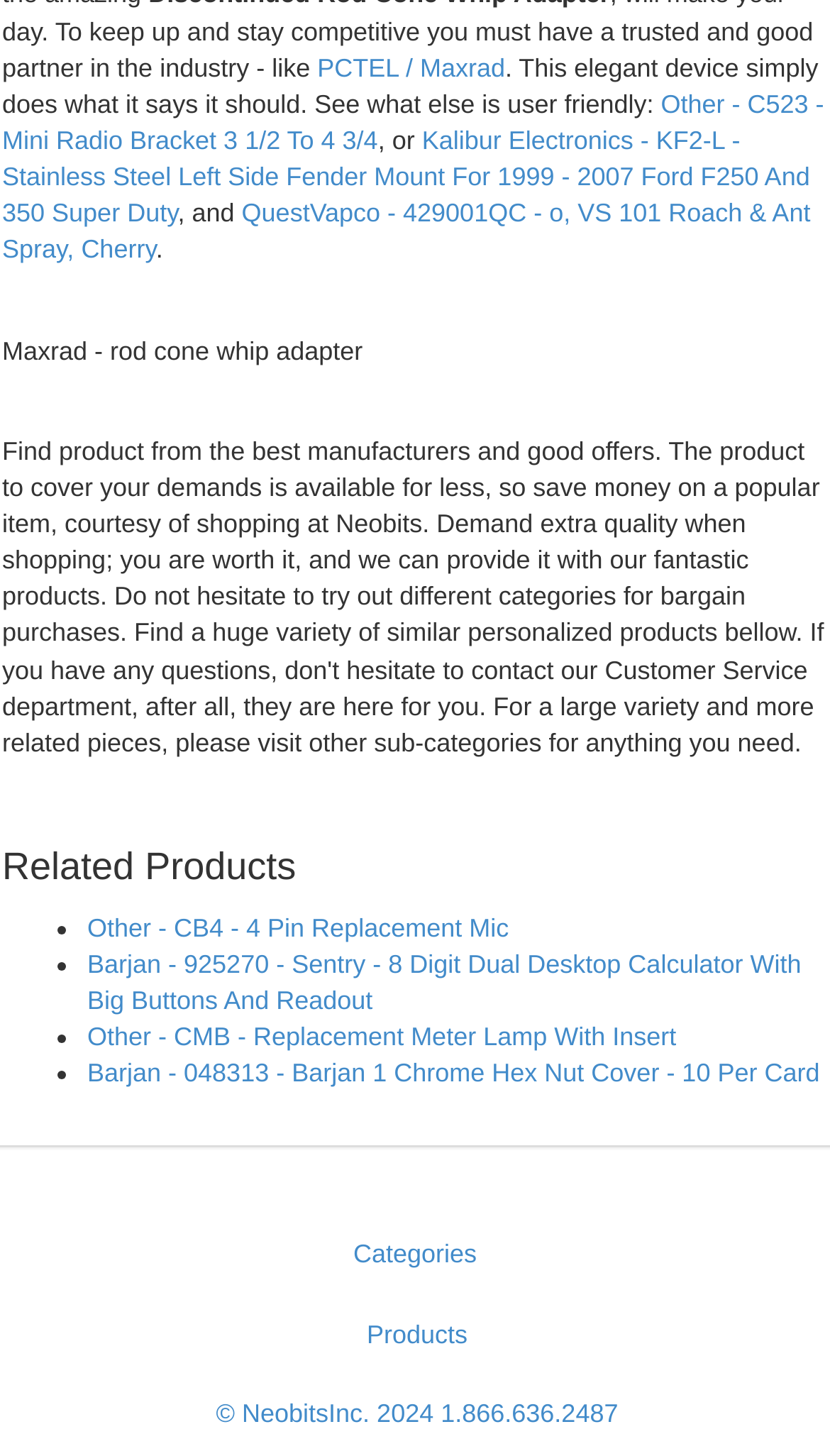Find the bounding box coordinates of the element to click in order to complete the given instruction: "View details of Kalibur Electronics - KF2-L - Stainless Steel Left Side Fender Mount."

[0.003, 0.086, 0.976, 0.157]